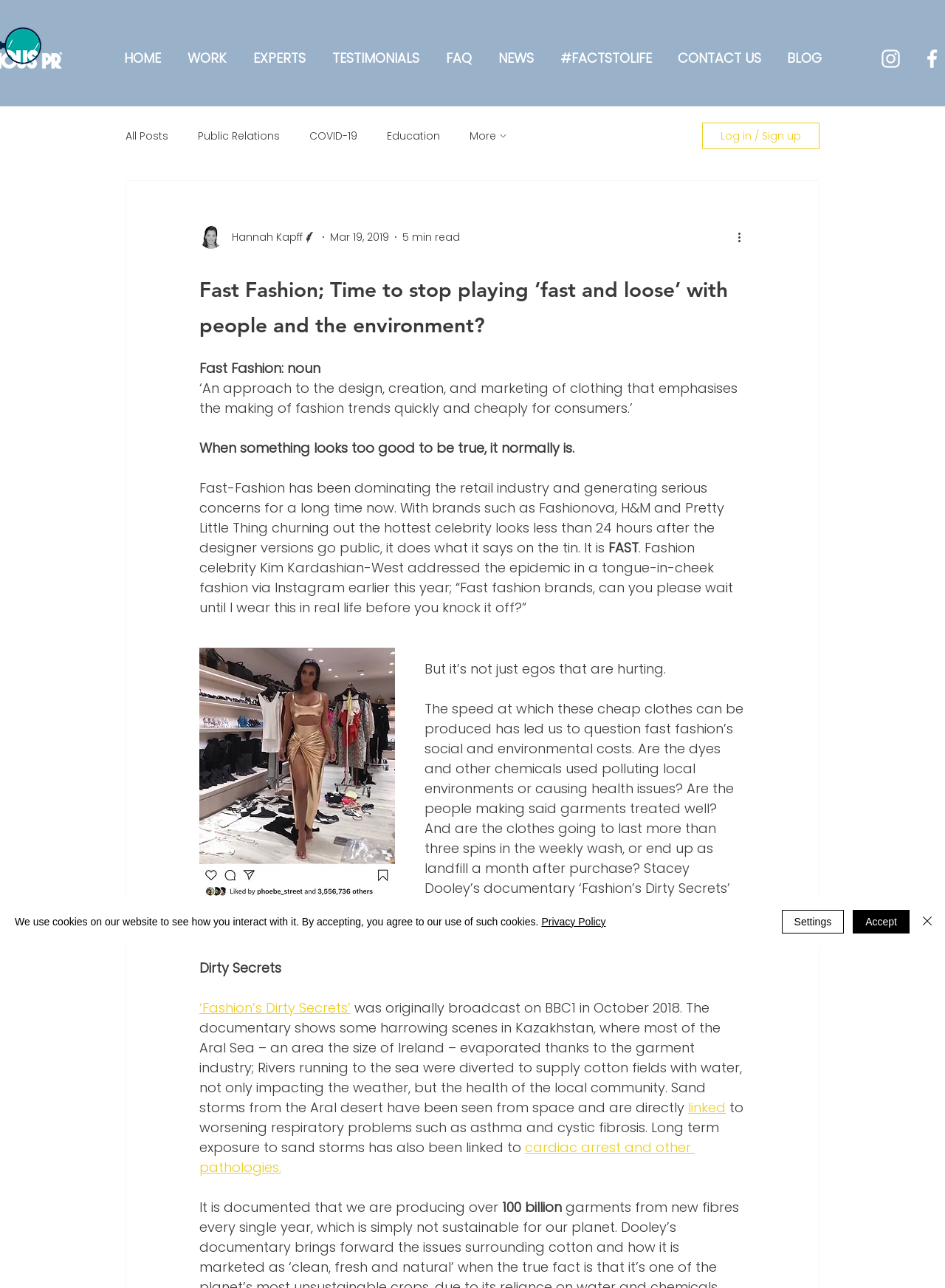Please specify the bounding box coordinates of the element that should be clicked to execute the given instruction: 'Click the Log in / Sign up button'. Ensure the coordinates are four float numbers between 0 and 1, expressed as [left, top, right, bottom].

[0.743, 0.095, 0.867, 0.116]